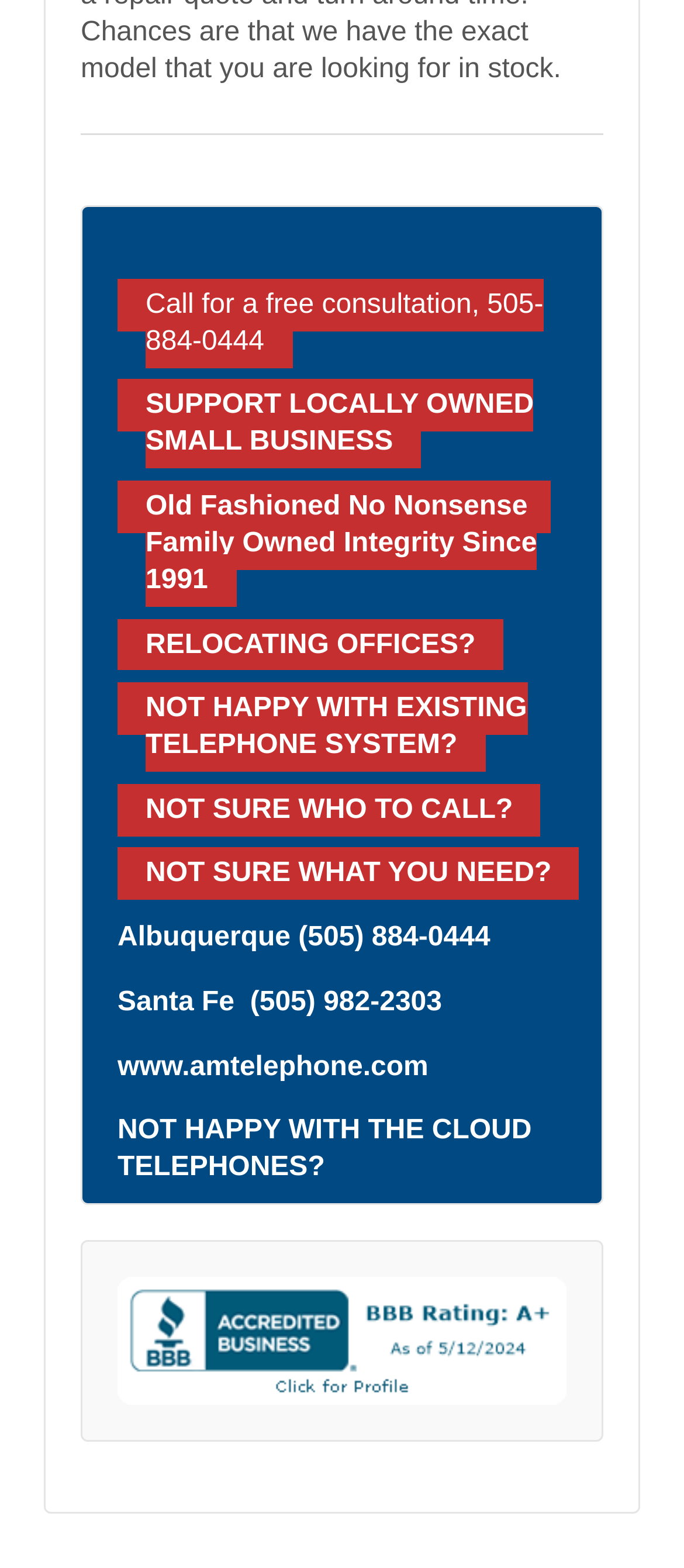Find the bounding box coordinates of the element to click in order to complete the given instruction: "Learn about the company's family owned integrity."

[0.213, 0.307, 0.805, 0.387]